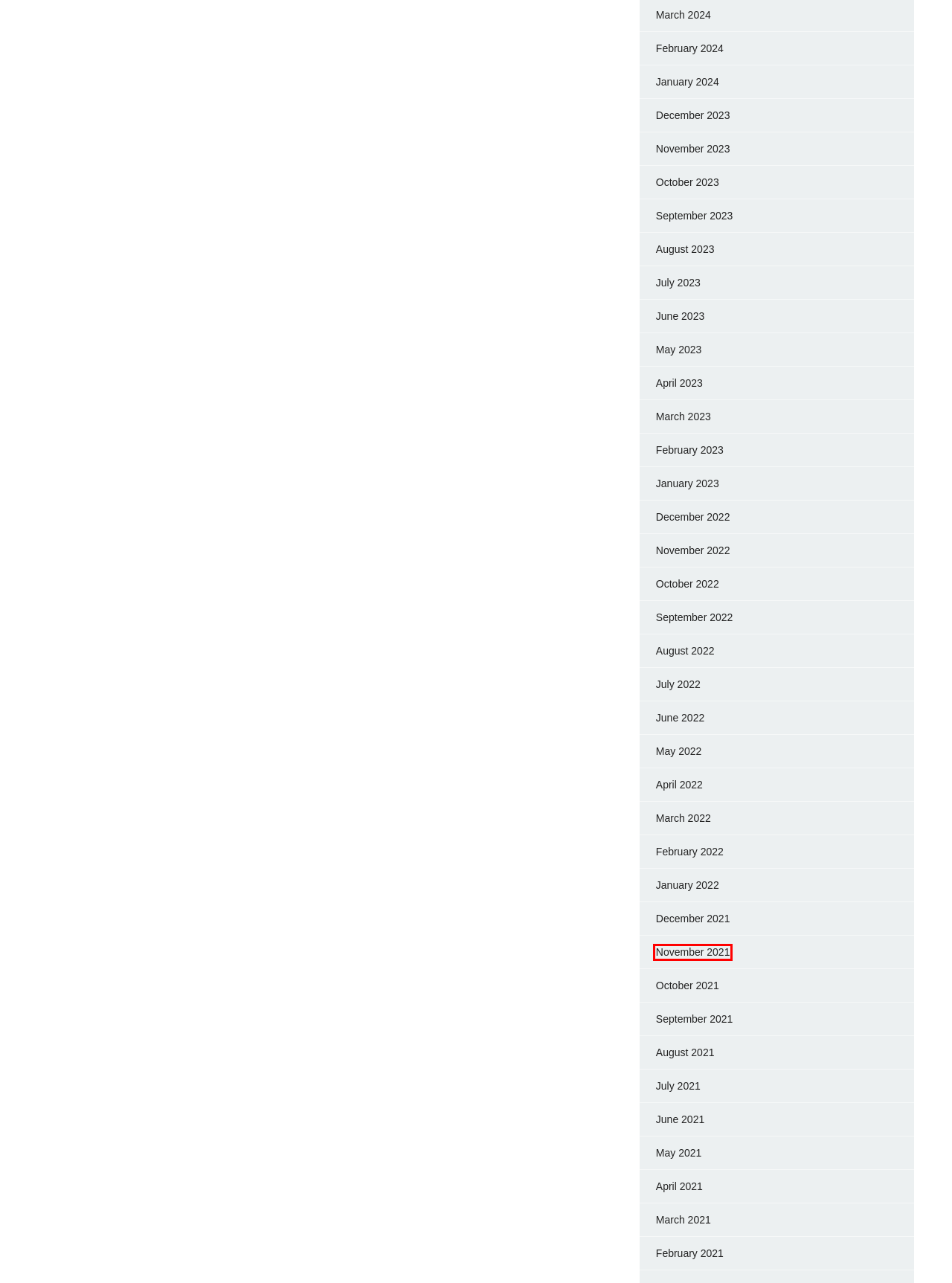You are presented with a screenshot of a webpage with a red bounding box. Select the webpage description that most closely matches the new webpage after clicking the element inside the red bounding box. The options are:
A. October 2021 – Herne Hill Harriers
B. February 2021 – Herne Hill Harriers
C. November 2021 – Herne Hill Harriers
D. September 2021 – Herne Hill Harriers
E. June 2021 – Herne Hill Harriers
F. January 2022 – Herne Hill Harriers
G. March 2021 – Herne Hill Harriers
H. September 2023 – Herne Hill Harriers

C